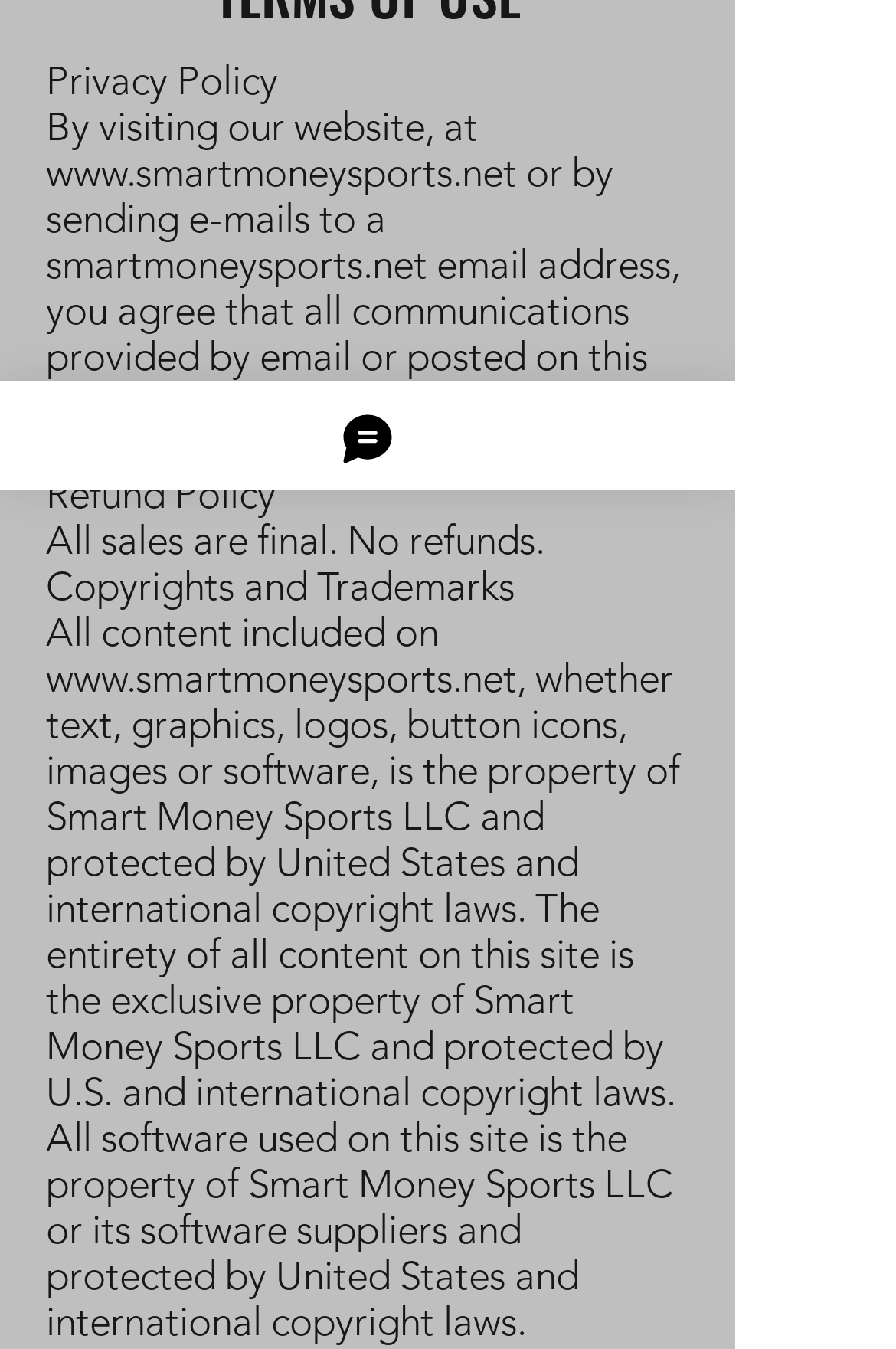Identify the bounding box coordinates for the UI element that matches this description: "www.smartmoneysports.net".

[0.051, 0.485, 0.577, 0.519]